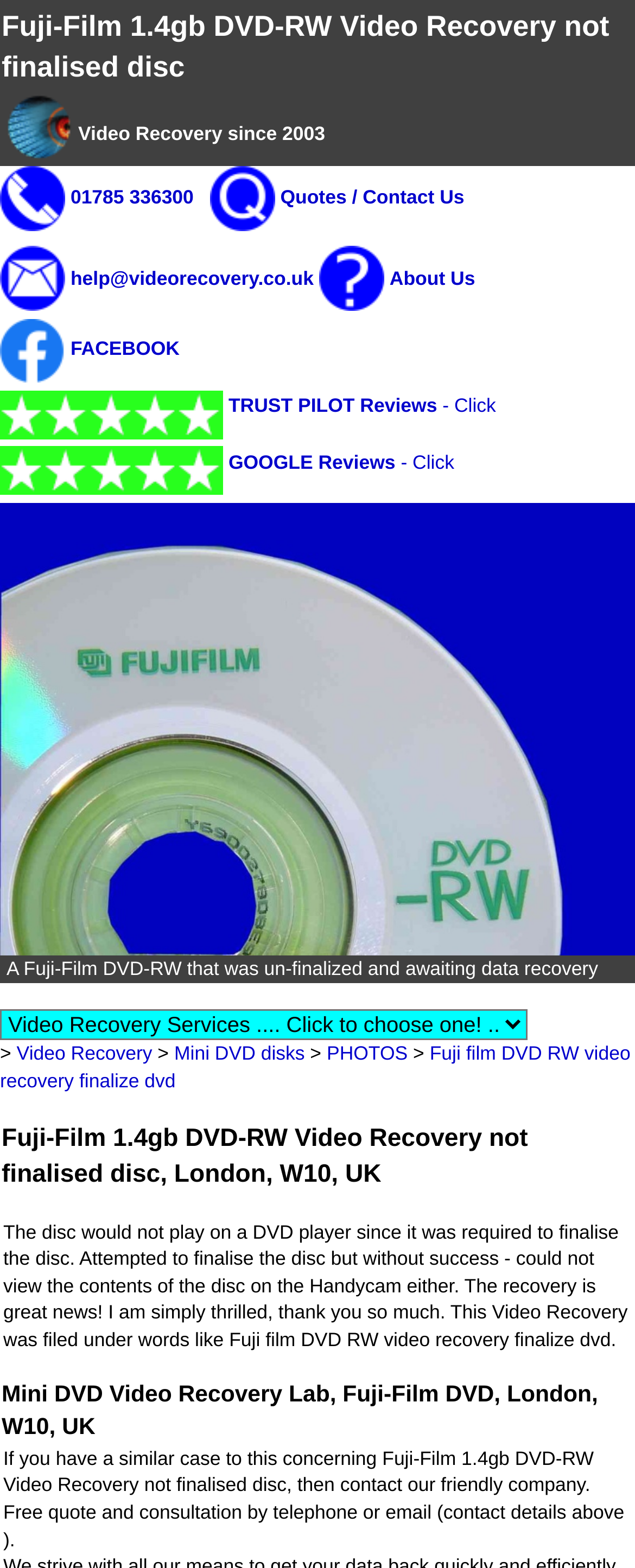Create a detailed description of the webpage's content and layout.

This webpage is about a video recovery service, specifically for a Fuji-Film DVD-RW that was not finalized and required data recovery. At the top of the page, there is a heading that reads "Fuji-Film 1.4gb DVD-RW Video Recovery not finalised disc" and a complementary section with a "Contact Us" image and a "Video Recovery since 2003" text.

Below this, there are several links and images, including a phone number, email address, and social media links. There is also a section with a heading "Why Choose Us?" and another with a "Trust Pilot Star Rating" and a "Google Star Rating" for the company.

The main content of the page is an article about a specific case of video recovery, with a figure showing a photo of the Fuji-Film DVD-RW disc and a caption describing the problem and the successful recovery. The article is divided into sections, with headings such as "Fuji-Film 1.4gb DVD-RW Video Recovery not finalised disc, London, W10, UK" and "Mini DVD Video Recovery Lab, Fuji-Film DVD, London, W10, UK".

Throughout the page, there are several calls to action, encouraging visitors to contact the company for a free quote and consultation. The page also includes a combobox with a dropdown menu and several links to other pages on the website, including "Video Recovery", "Mini DVD disks", and "PHOTOS".